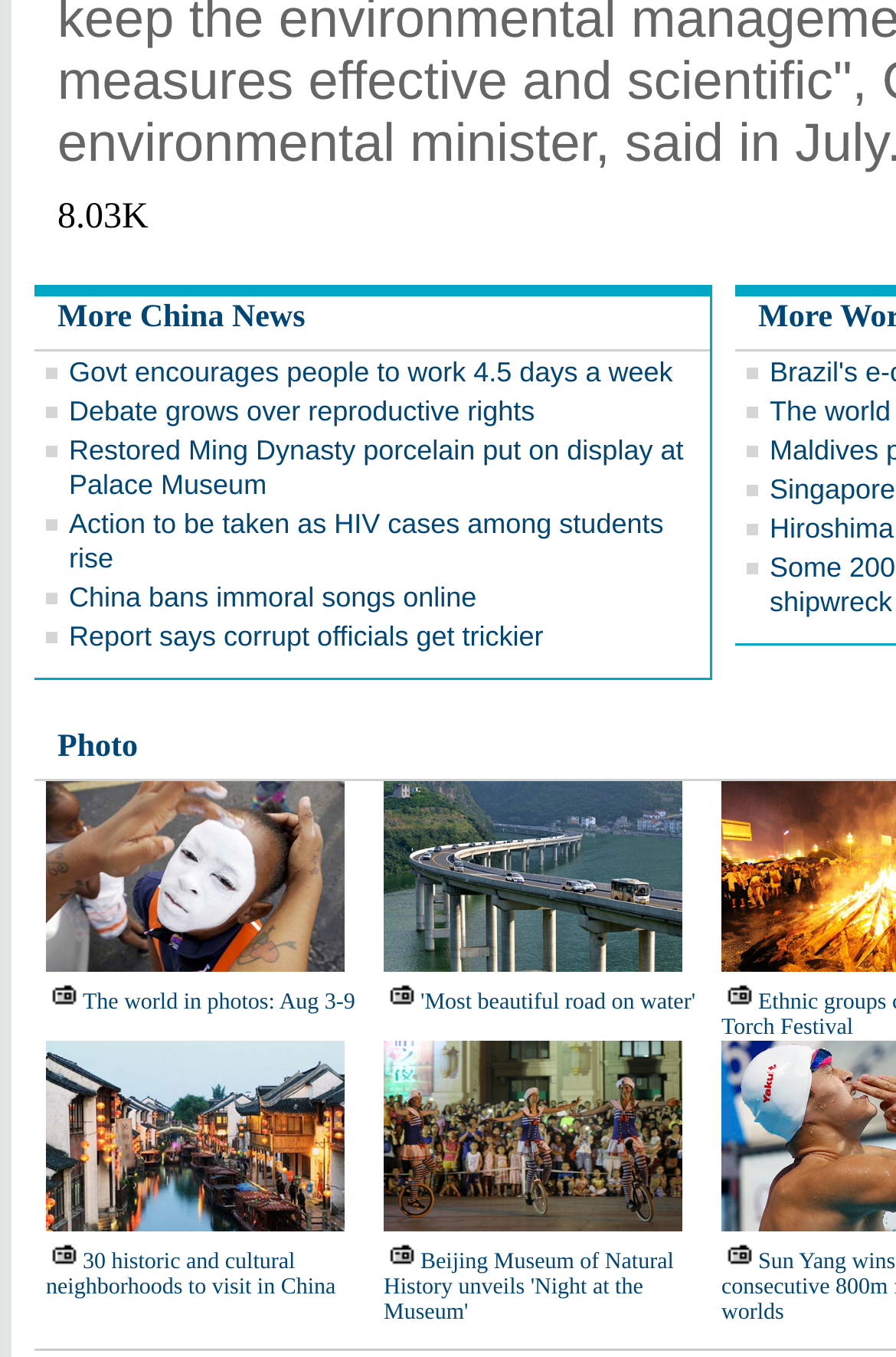What is the topic of the first news link?
Using the information from the image, give a concise answer in one word or a short phrase.

Govt encourages people to work 4.5 days a week